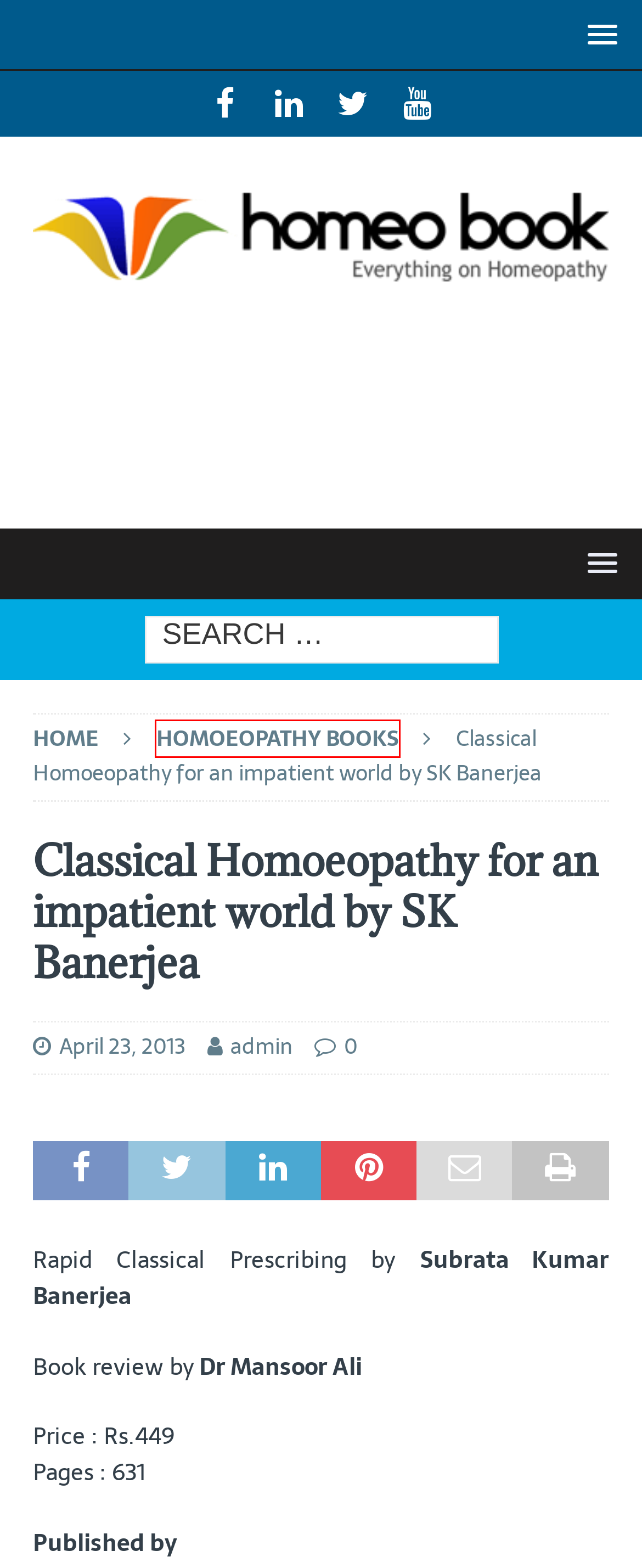Observe the provided screenshot of a webpage with a red bounding box around a specific UI element. Choose the webpage description that best fits the new webpage after you click on the highlighted element. These are your options:
A. Homeobook- Everything on Homoeopathy
B. Classical Homoeopathy for an impatient world Archives - Homeopathy Resource by Homeobook.com
C. Nootan Homoeopathic Medical College Gujarat faculty recruitment 2024
D. Homoeopathy Books Archives - Homeopathy Resource by Homeobook.com
E. Repertory of Bowel Nosodes by Dr Mrs Namita Mohanty
F. SK Banerjea Archives - Homeopathy Resource by Homeobook.com
G. April 2013 - Homeopathy Resource by Homeobook.com
H. Senior Consultant Maternal Health-recruitment by NHSRC New Delhi

D